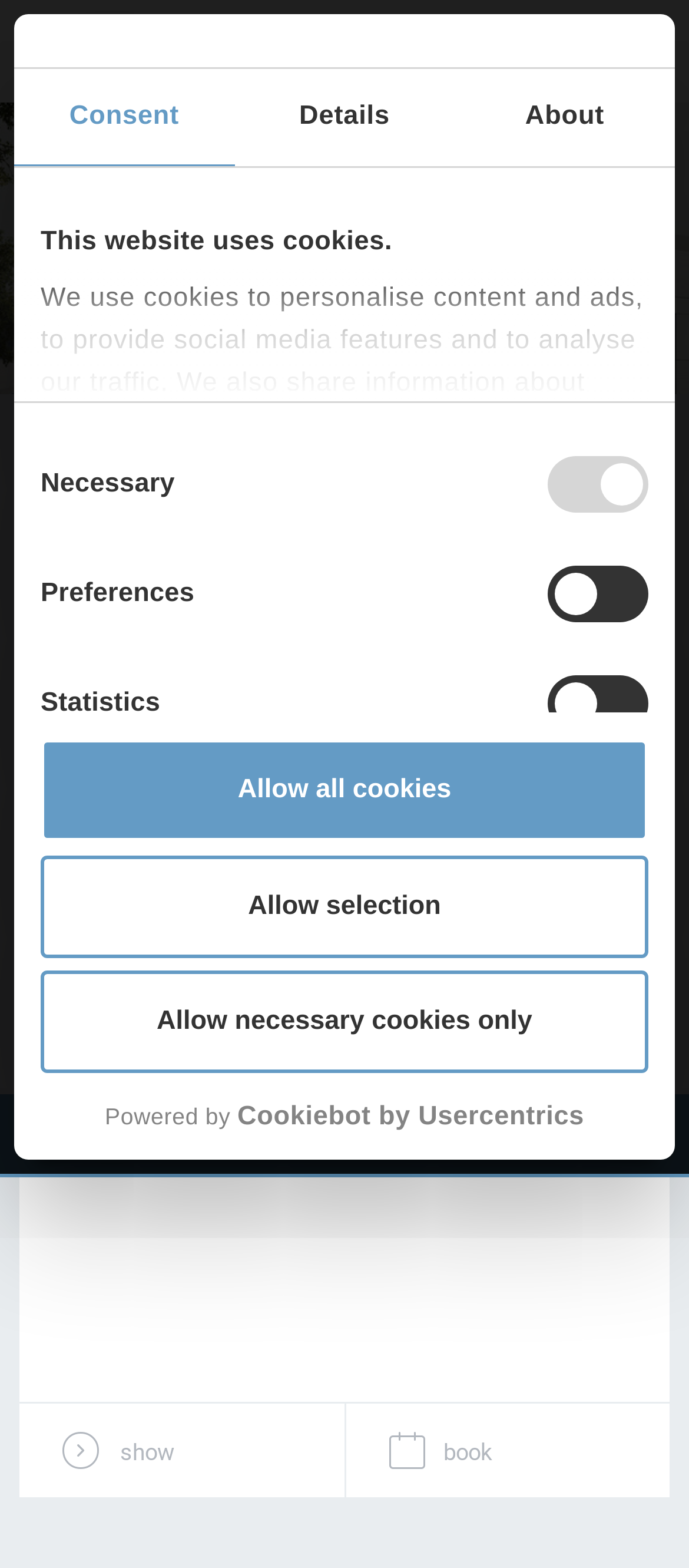Respond to the question below with a single word or phrase: What type of hotel is being built?

4-star superior ATLANTIC Hotel